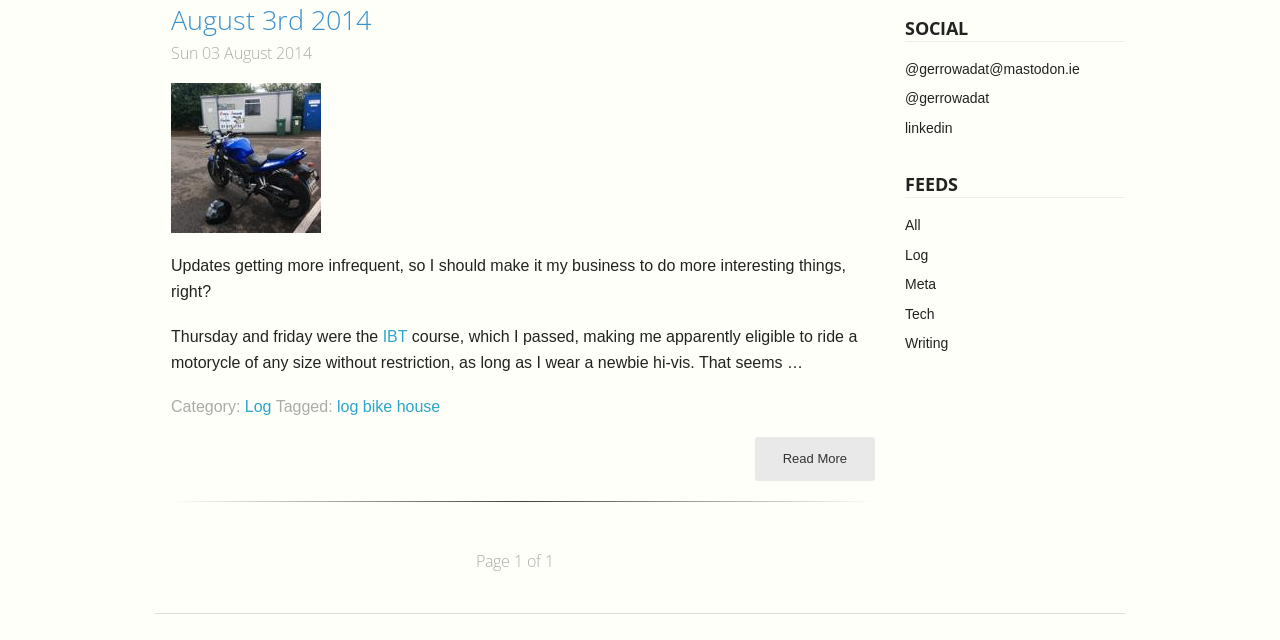Locate and provide the bounding box coordinates for the HTML element that matches this description: "August 3rd 2014".

[0.134, 0.001, 0.684, 0.06]